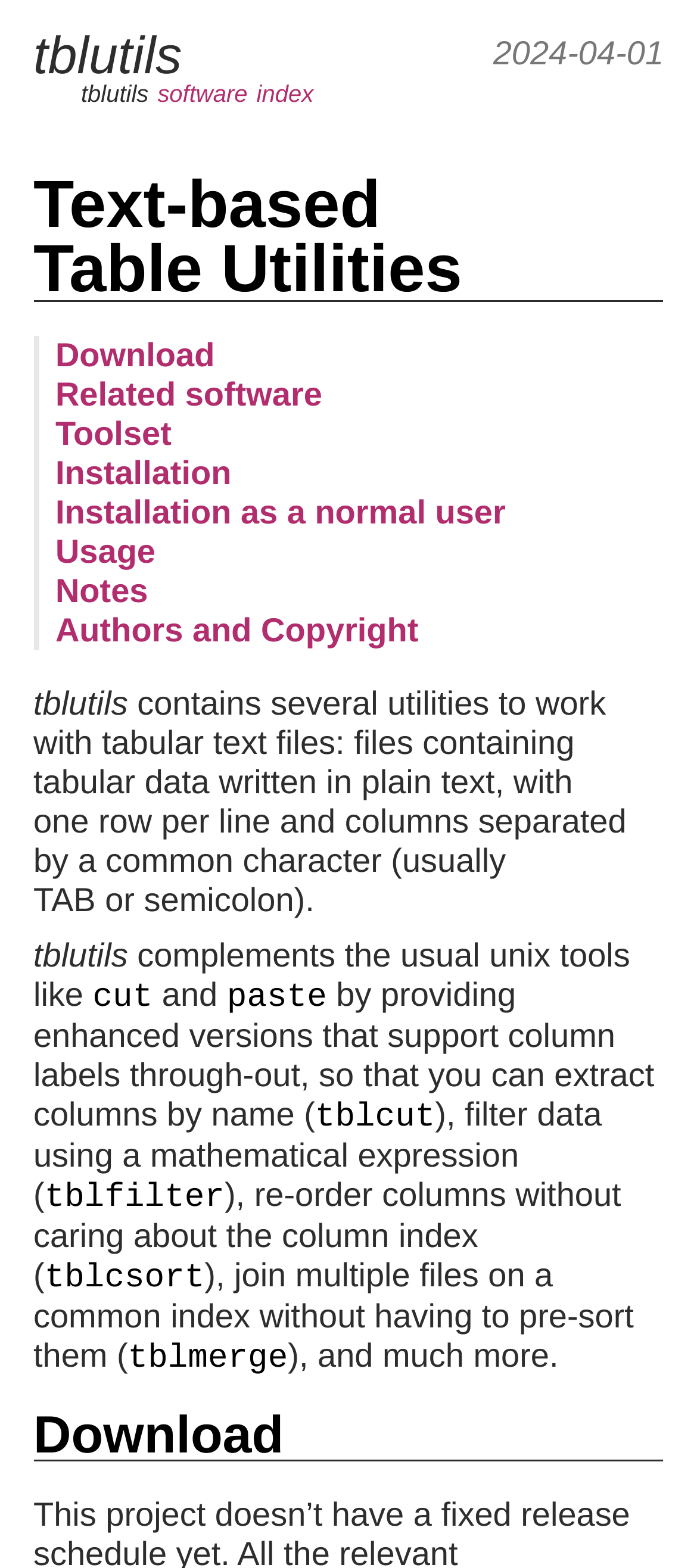Can you provide the bounding box coordinates for the element that should be clicked to implement the instruction: "Read about 'Installation' instructions"?

[0.079, 0.289, 0.332, 0.313]